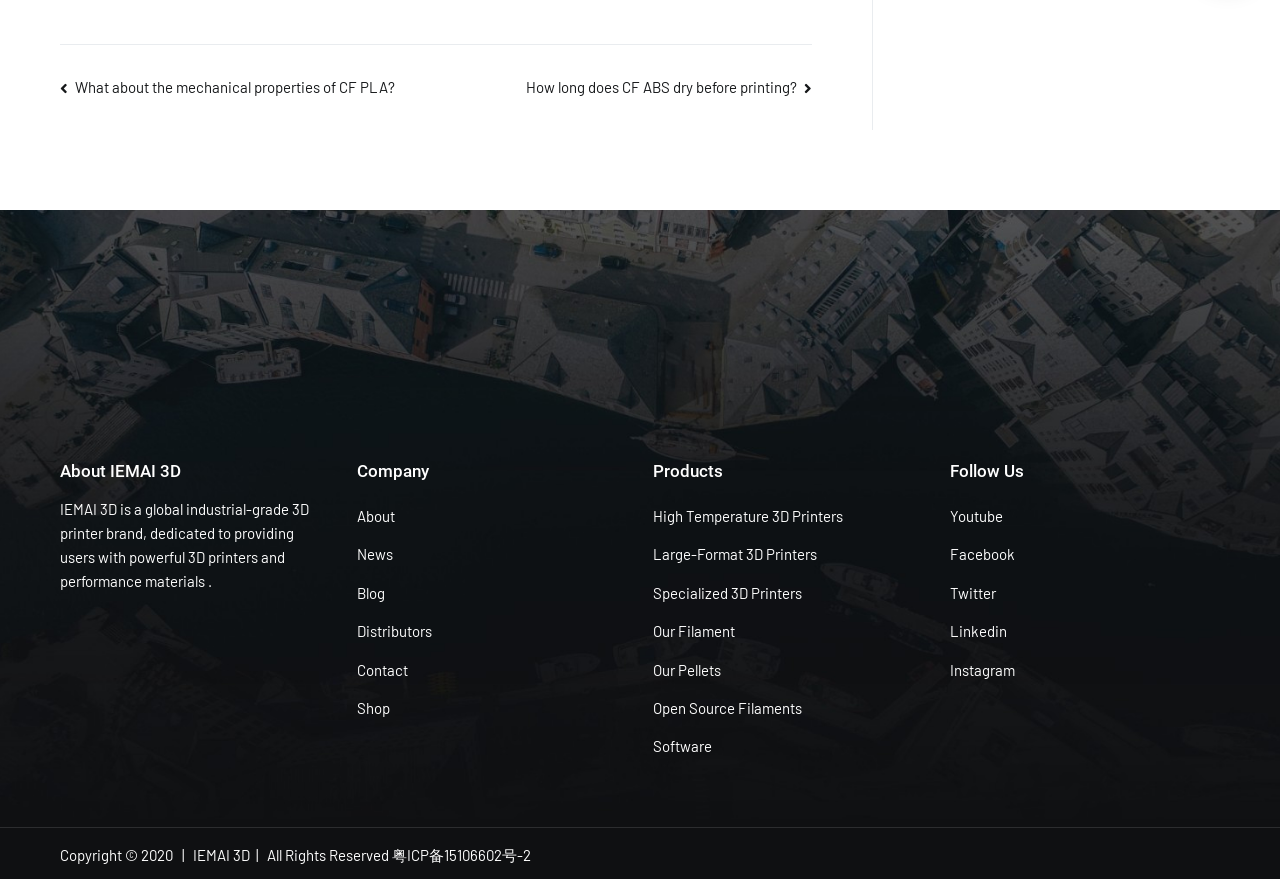Show the bounding box coordinates for the element that needs to be clicked to execute the following instruction: "Go to 'About'". Provide the coordinates in the form of four float numbers between 0 and 1, i.e., [left, top, right, bottom].

[0.279, 0.565, 0.49, 0.609]